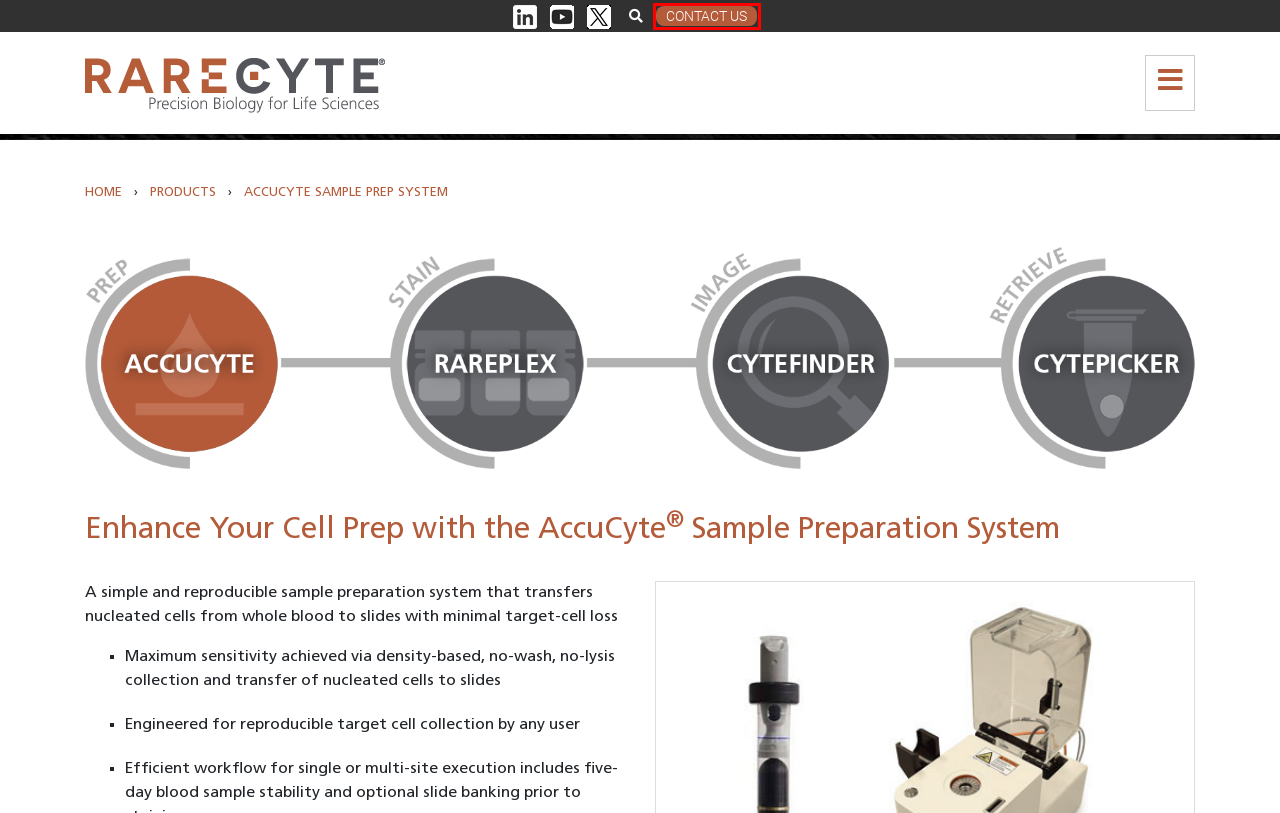Examine the screenshot of the webpage, noting the red bounding box around a UI element. Pick the webpage description that best matches the new page after the element in the red bounding box is clicked. Here are the candidates:
A. Single Cell Analysis News | RareCyte
B. Liquid Biopsy | RareCyte
C. Contact Us | RareCyte
D. Precision Medicine Solutions for Life Sciences | Rarecyte
E. Precision Biology Services | Rarecyte
F. Orion multiplex tissue imaging data sets | RareCyte
G. Upcoming Events | RareCyte
H. Enable circulating tumor cell based liquid biopsy

C